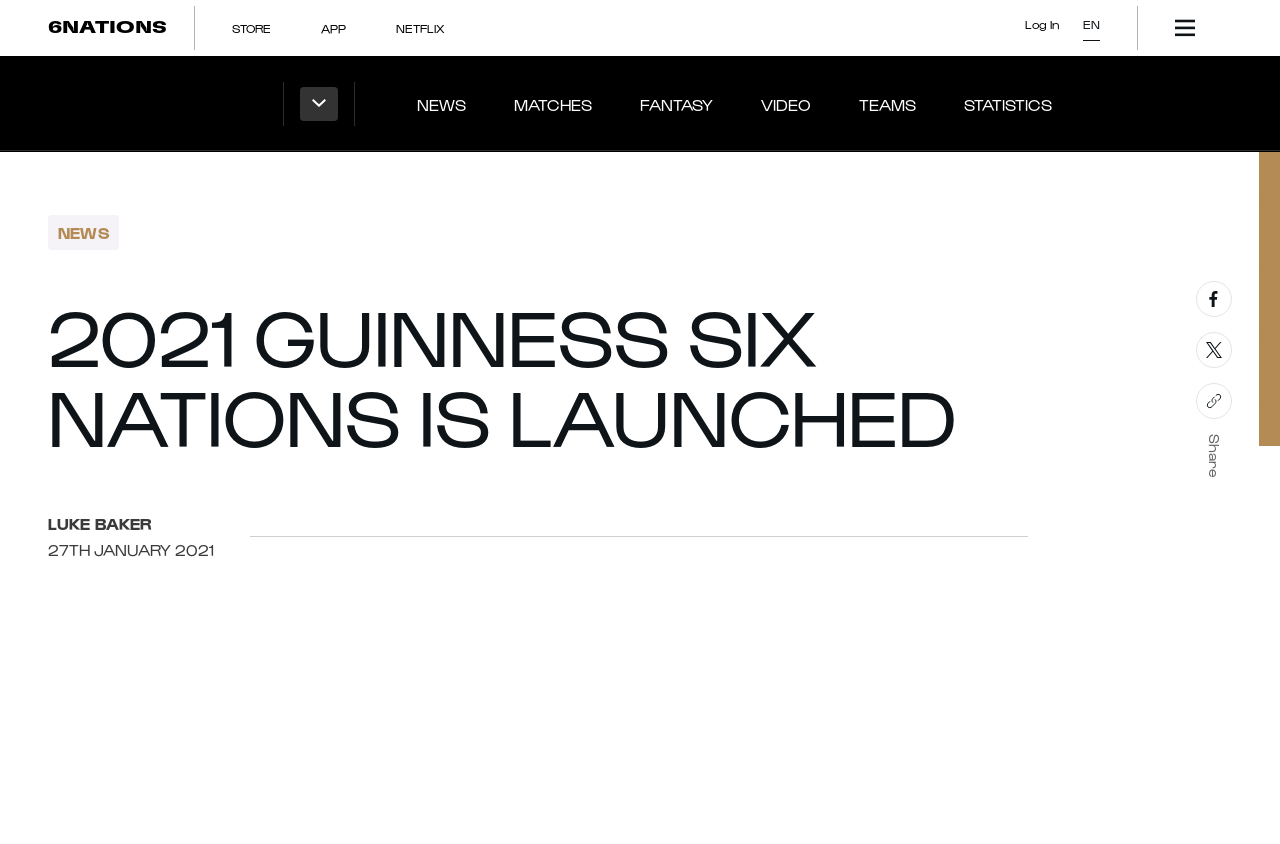Please identify the bounding box coordinates of the clickable region that I should interact with to perform the following instruction: "Open the STORE page". The coordinates should be expressed as four float numbers between 0 and 1, i.e., [left, top, right, bottom].

[0.181, 0.023, 0.212, 0.044]